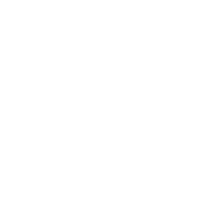What is the contrast ratio of the display device?
Please respond to the question with a detailed and thorough explanation.

The contrast ratio of the display device is 4000:1, which is one of the key specifications mentioned in the caption, indicating the device's ability to display a wide range of colors and contrast levels.